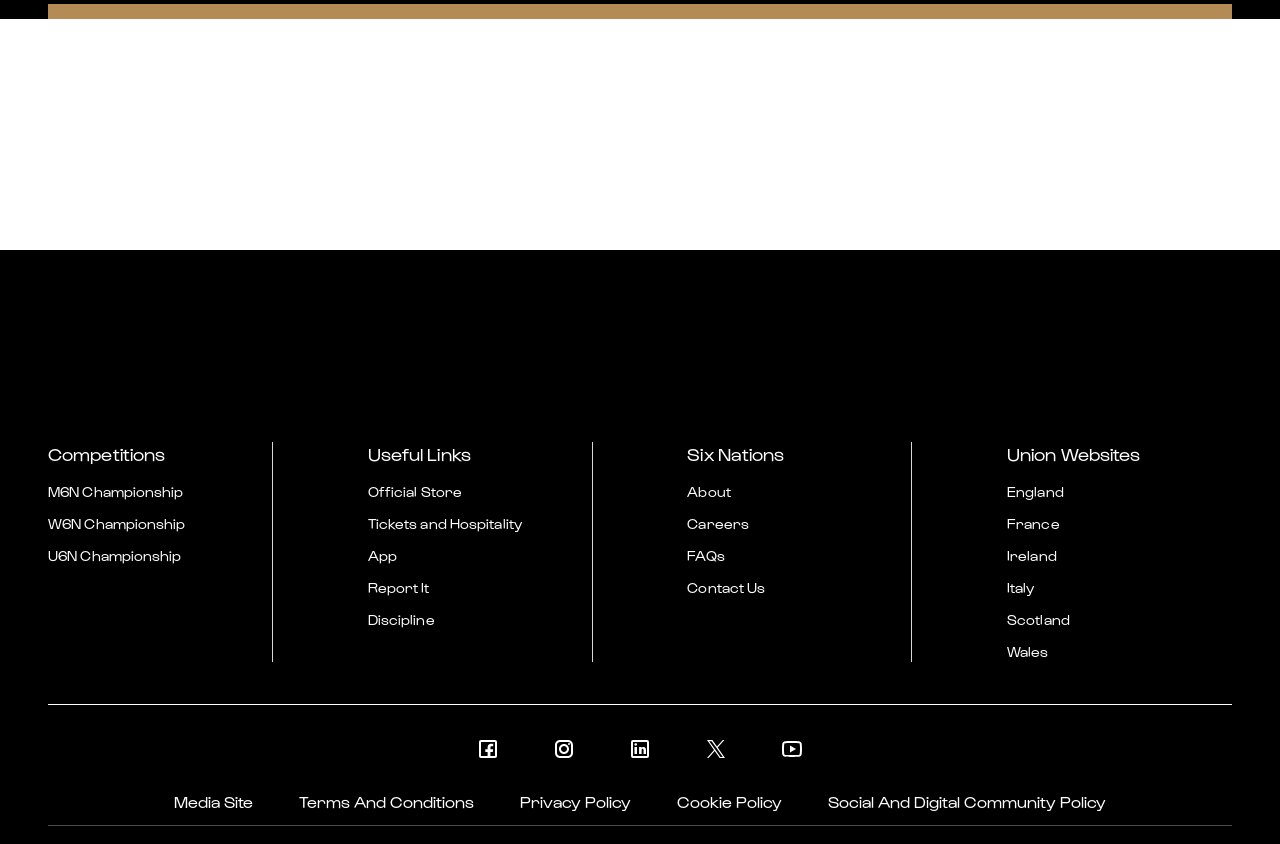Given the webpage screenshot and the description, determine the bounding box coordinates (top-left x, top-left y, bottom-right x, bottom-right y) that define the location of the UI element matching this description: Social and Digital Community Policy

[0.647, 0.939, 0.864, 0.961]